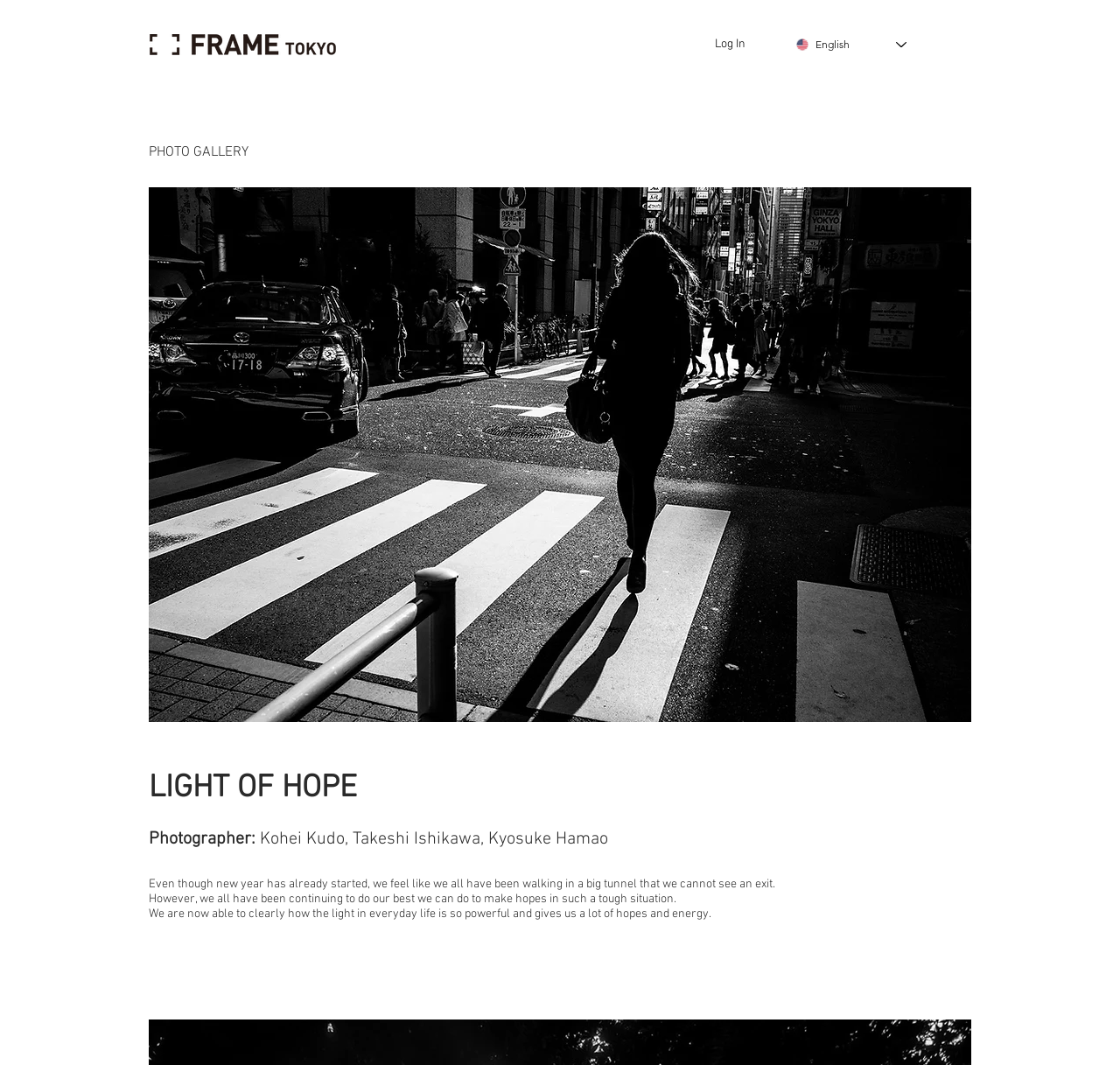What is the bounding box coordinate of the logo?
Please give a well-detailed answer to the question.

I found the answer by looking at the image element 'frame_logo_40.png' and its corresponding bounding box coordinates.